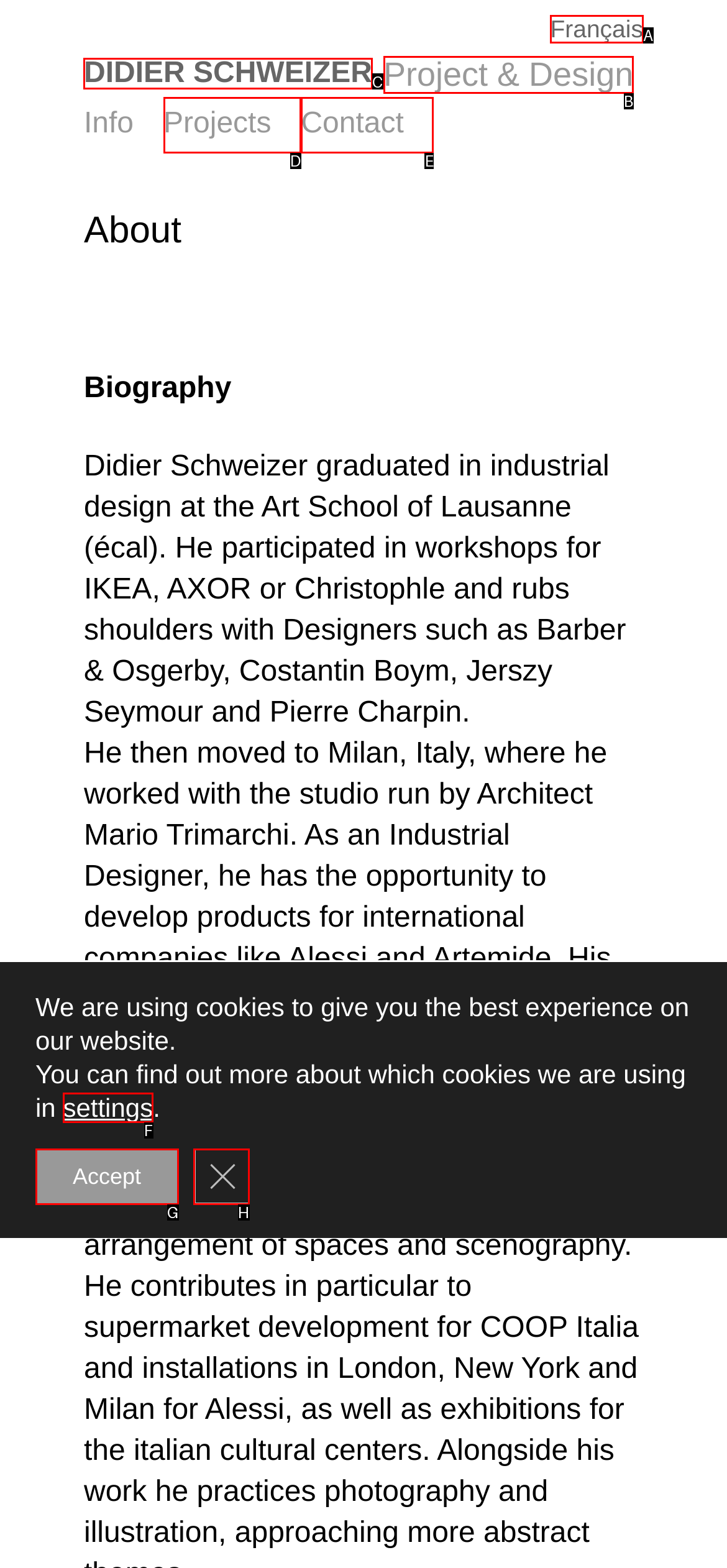Tell me which UI element to click to fulfill the given task: Read terms of use. Respond with the letter of the correct option directly.

None